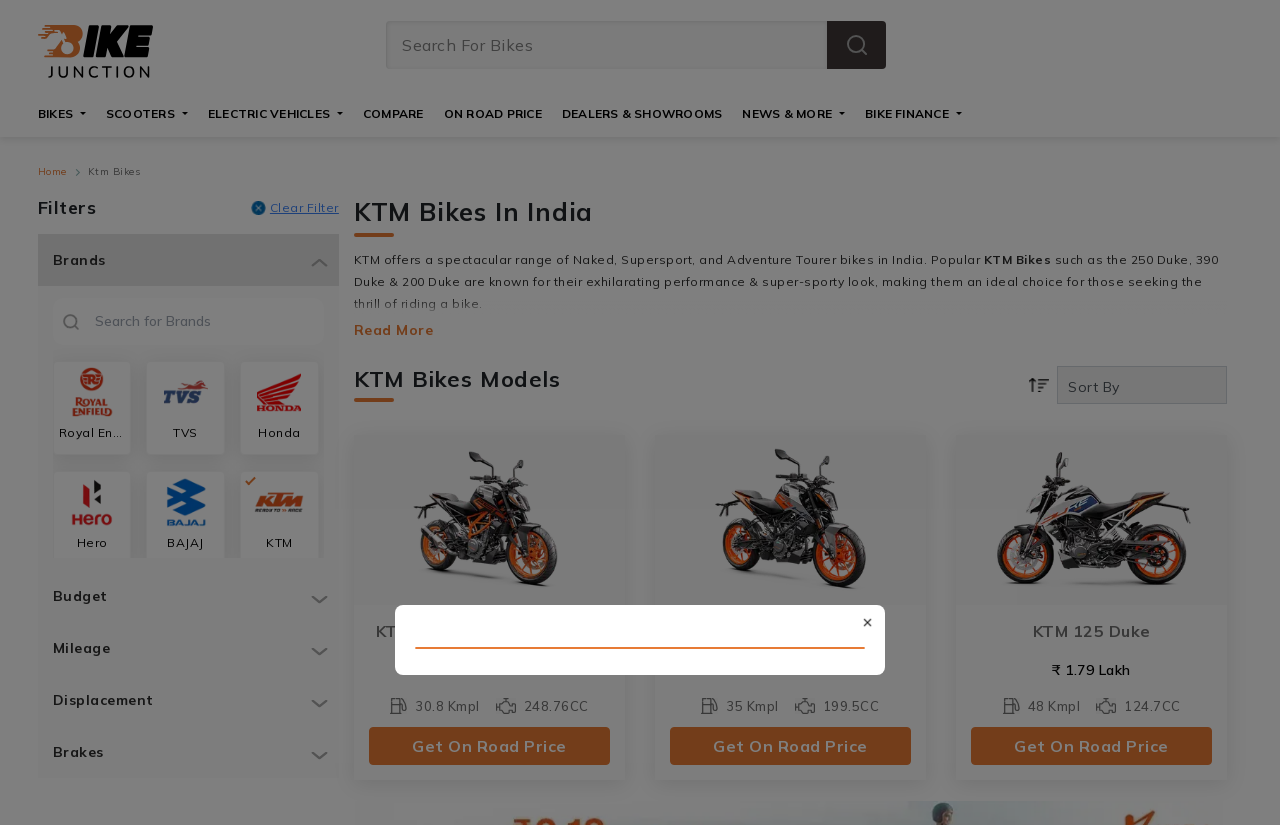Offer an extensive depiction of the webpage and its key elements.

This webpage is about KTM bikes, providing information on various models, prices, and features. At the top, there is a search bar with a "Search For Bikes" textbox and a "Search" button. Below the search bar, there are several links, including "COMPARE", "ON ROAD PRICE", and "DEALERS & SHOWROOMS". 

On the left side, there is a menu with links to different sections, including "Home", "Ktm Bikes", and "Filters". Below the menu, there are images of various bike brands, including Royal Enfield, TVS, Honda, and KTM. 

The main content of the webpage is divided into several sections. The first section provides an overview of KTM bikes in India, describing their range of Naked, Supersport, and Adventure Tourer bikes. It also mentions the price range of KTM bikes, from Rs 1.78 lakhs to Rs 16.70 lakhs.

The second section is a table listing various KTM bike models, including their ex-showroom prices. The models listed include the 250 Duke, 200 Duke, 125 Duke, 250 Adventure, 390 Adventure, RC 390, RC 125, RC 200, and 1290 SUPER ADVENTURE S.

Throughout the webpage, there are several images and icons, including a "BikeJunction" logo at the top and a "Cross" icon at the bottom. The overall layout is organized, with clear headings and concise text, making it easy to navigate and find information about KTM bikes.